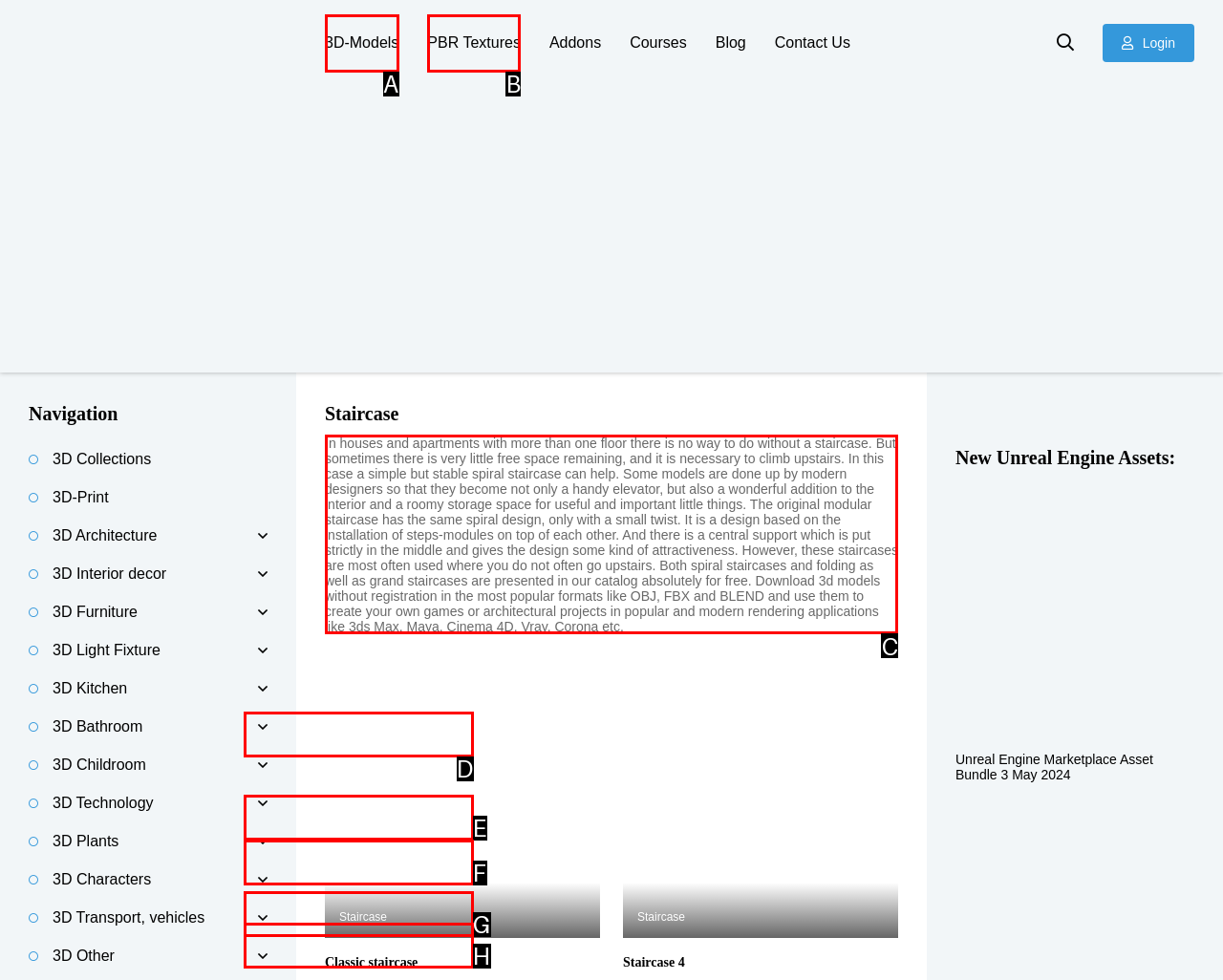Tell me which one HTML element I should click to complete the following task: Subscribe to the newsletter Answer with the option's letter from the given choices directly.

None